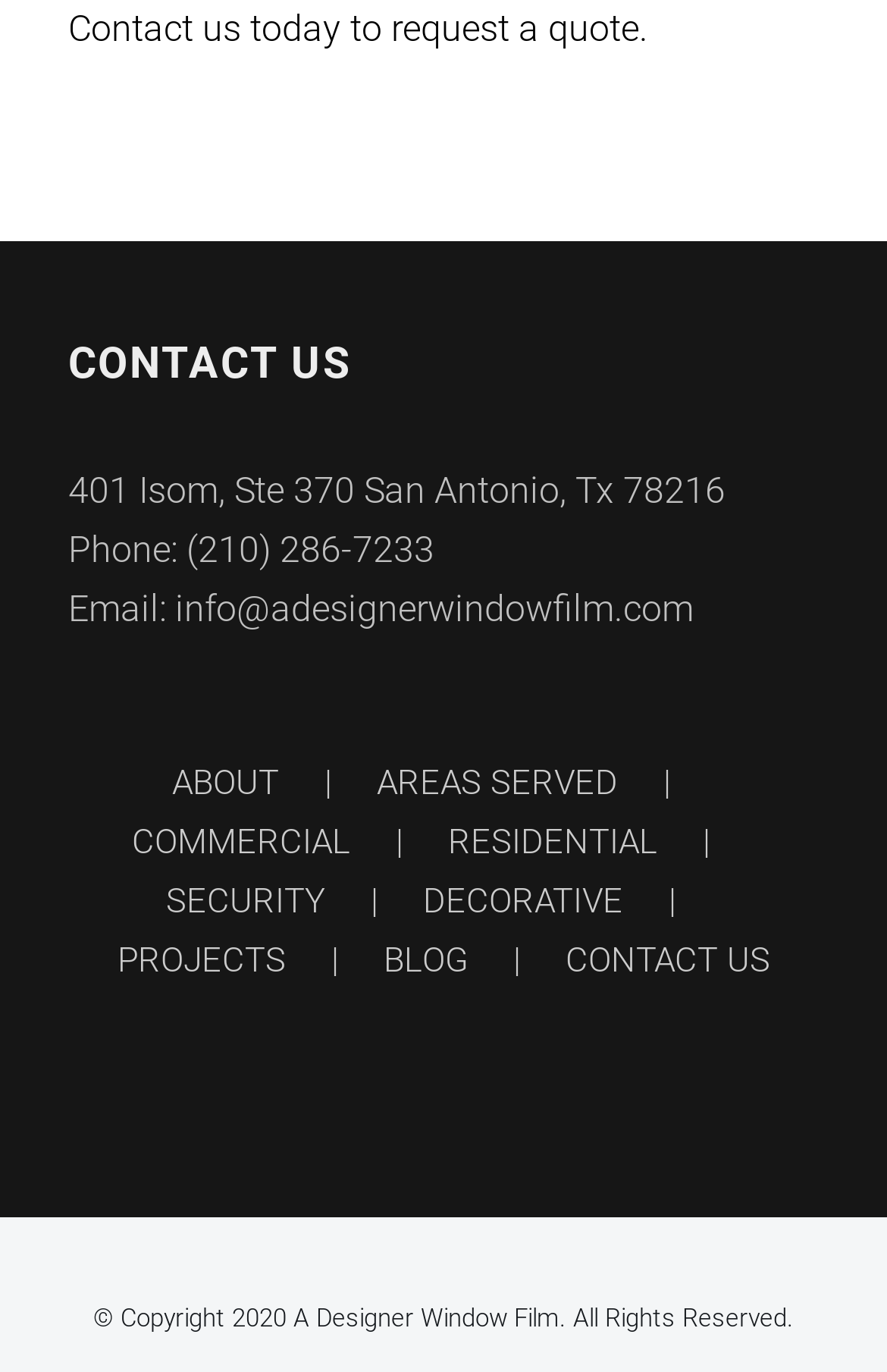Identify the bounding box coordinates of the element that should be clicked to fulfill this task: "go to CONTACT US page". The coordinates should be provided as four float numbers between 0 and 1, i.e., [left, top, right, bottom].

[0.637, 0.678, 0.868, 0.721]